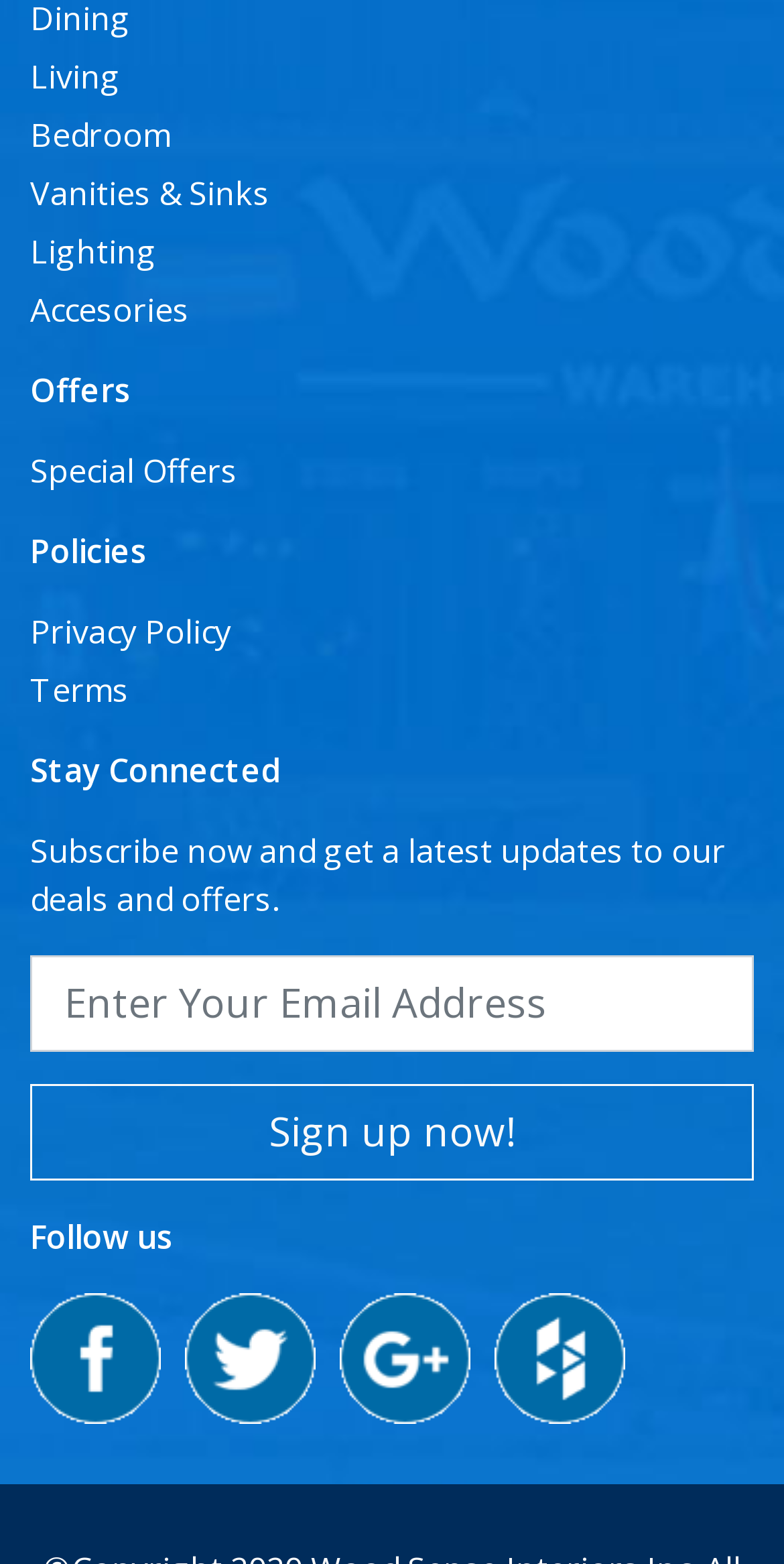Pinpoint the bounding box coordinates of the clickable element needed to complete the instruction: "check the save option". The coordinates should be provided as four float numbers between 0 and 1: [left, top, right, bottom].

None